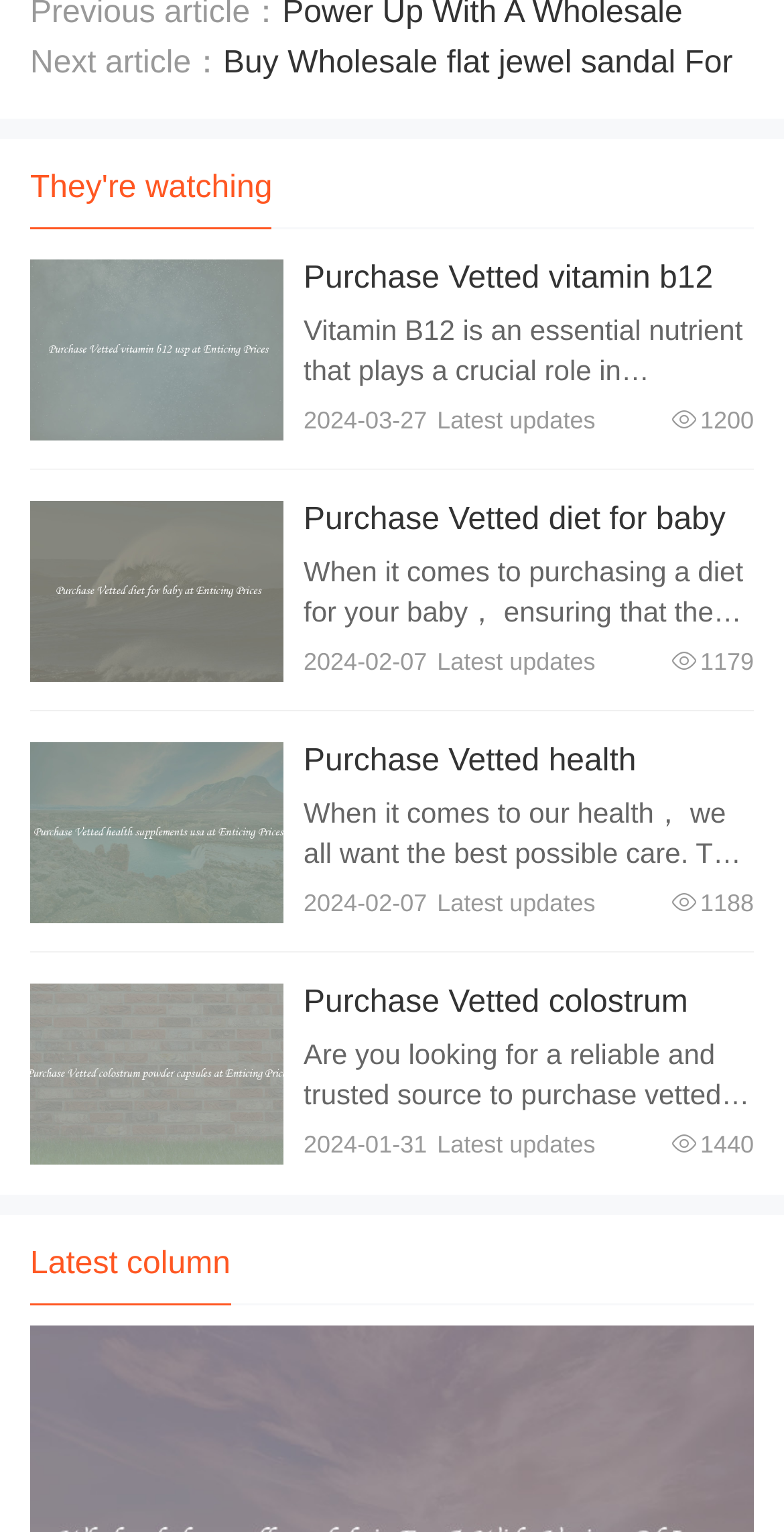Please identify the bounding box coordinates of the element I need to click to follow this instruction: "View details of wholesale flat jewel sandal".

[0.038, 0.17, 0.362, 0.288]